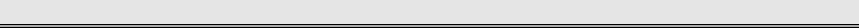Please answer the following question as detailed as possible based on the image: 
What type of photos are featured in the gallery?

The gallery features personal and shared photographic journeys, possibly including self-portraits, as it is part of the 'Self Portrait Photo Gallery' by Peter Chou.